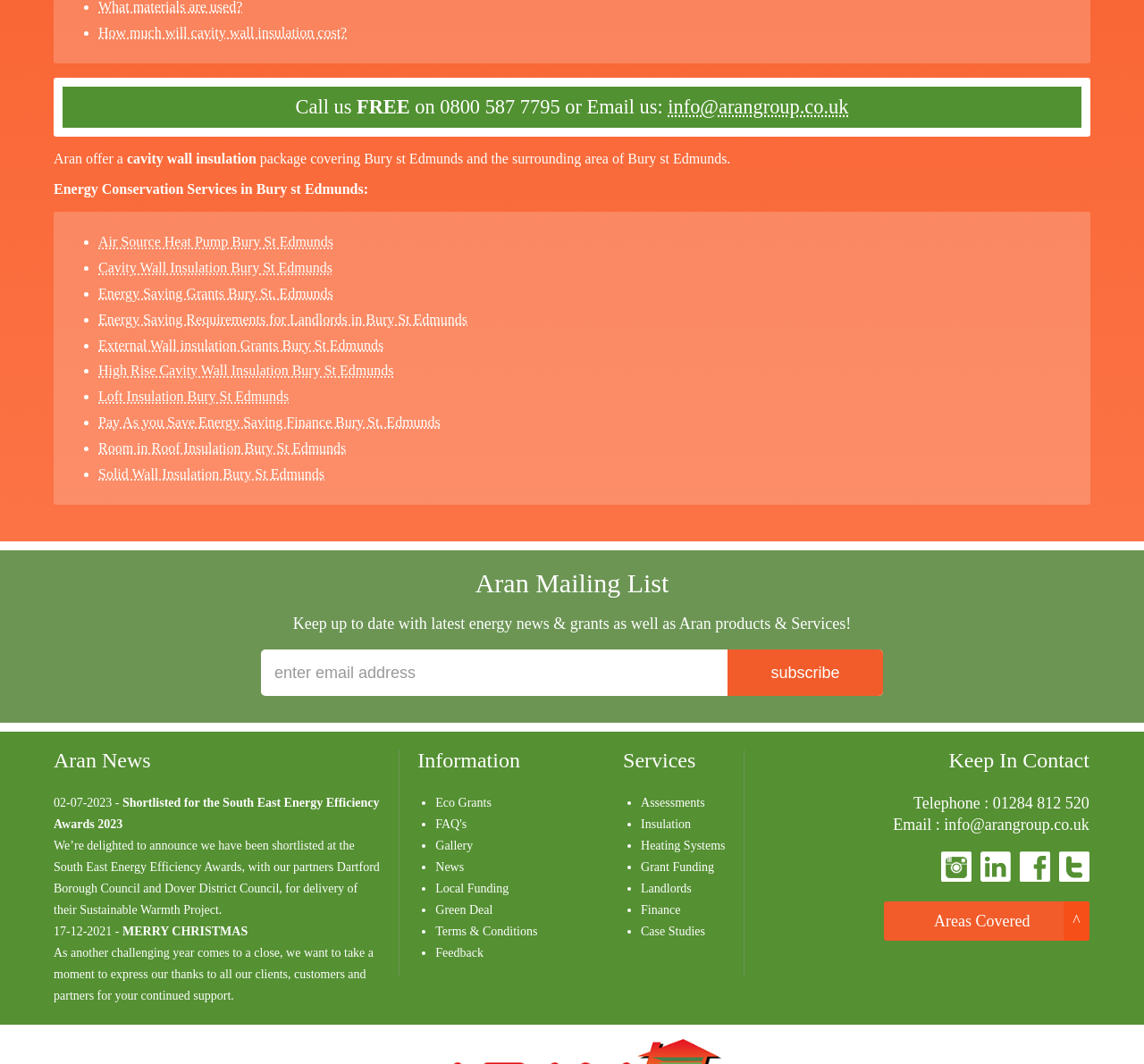Find the bounding box coordinates for the element that must be clicked to complete the instruction: "Enter email address in the site search". The coordinates should be four float numbers between 0 and 1, indicated as [left, top, right, bottom].

[0.228, 0.612, 0.636, 0.654]